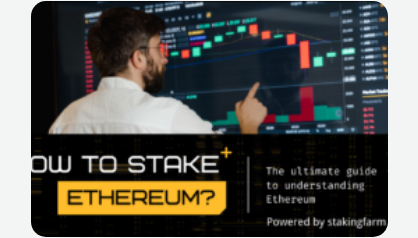What type of charts are displayed on the screen?
Observe the image and answer the question with a one-word or short phrase response.

Candlestick charts